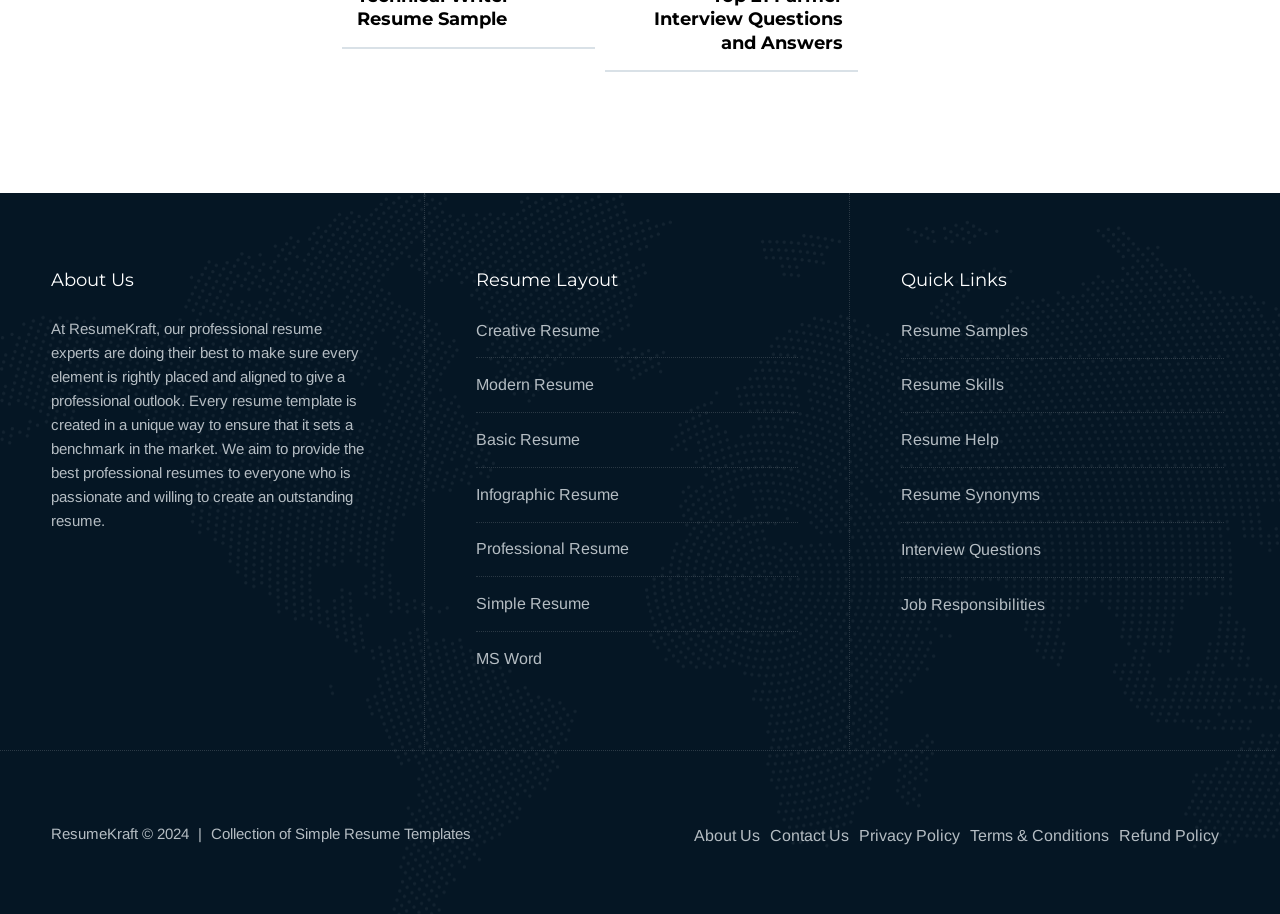Please determine the bounding box coordinates of the element to click on in order to accomplish the following task: "go to Resume Samples". Ensure the coordinates are four float numbers ranging from 0 to 1, i.e., [left, top, right, bottom].

[0.704, 0.352, 0.803, 0.37]